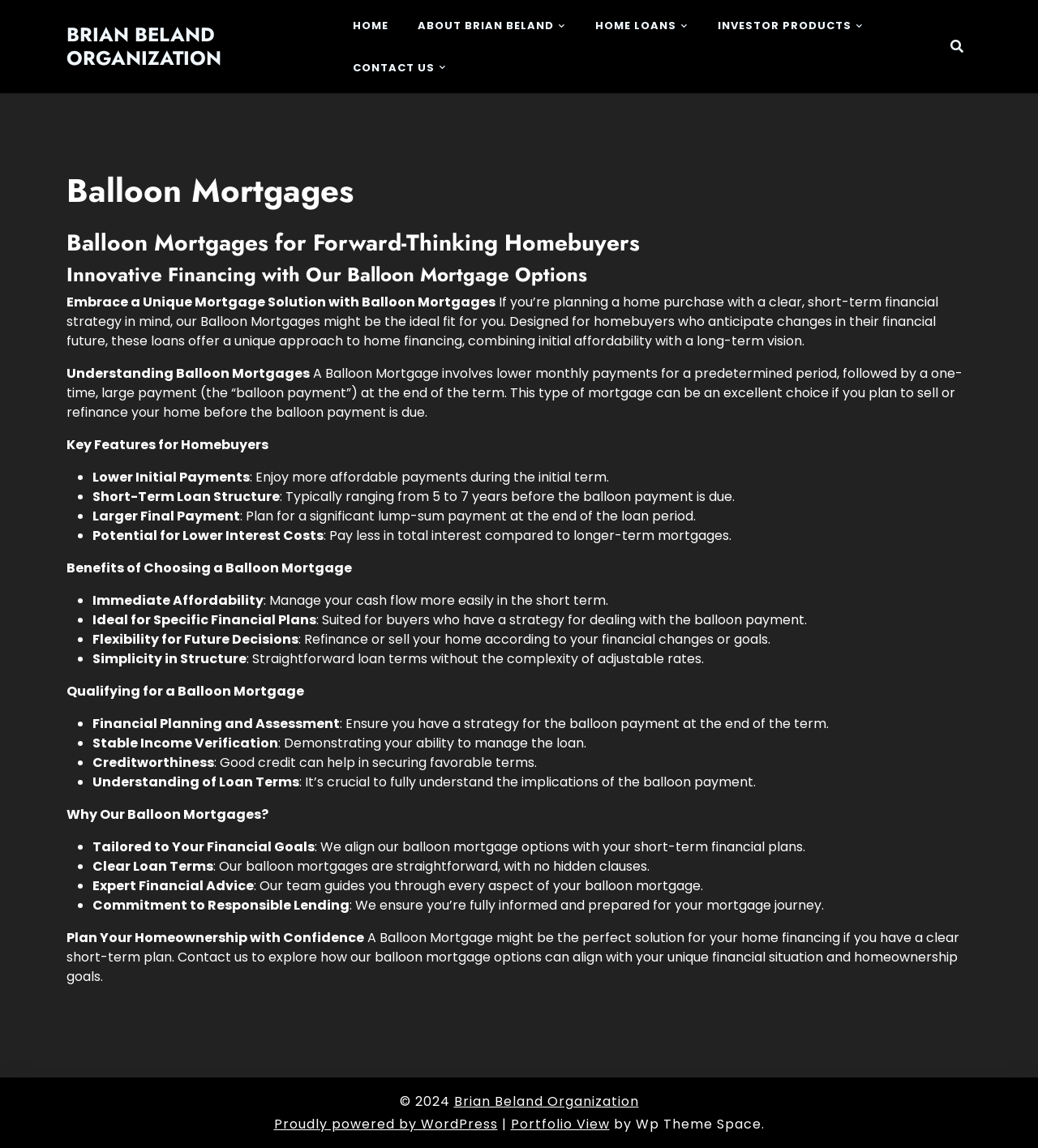Please identify the bounding box coordinates of the element I need to click to follow this instruction: "Click on the 'CONTACT US' link".

[0.327, 0.041, 0.431, 0.077]